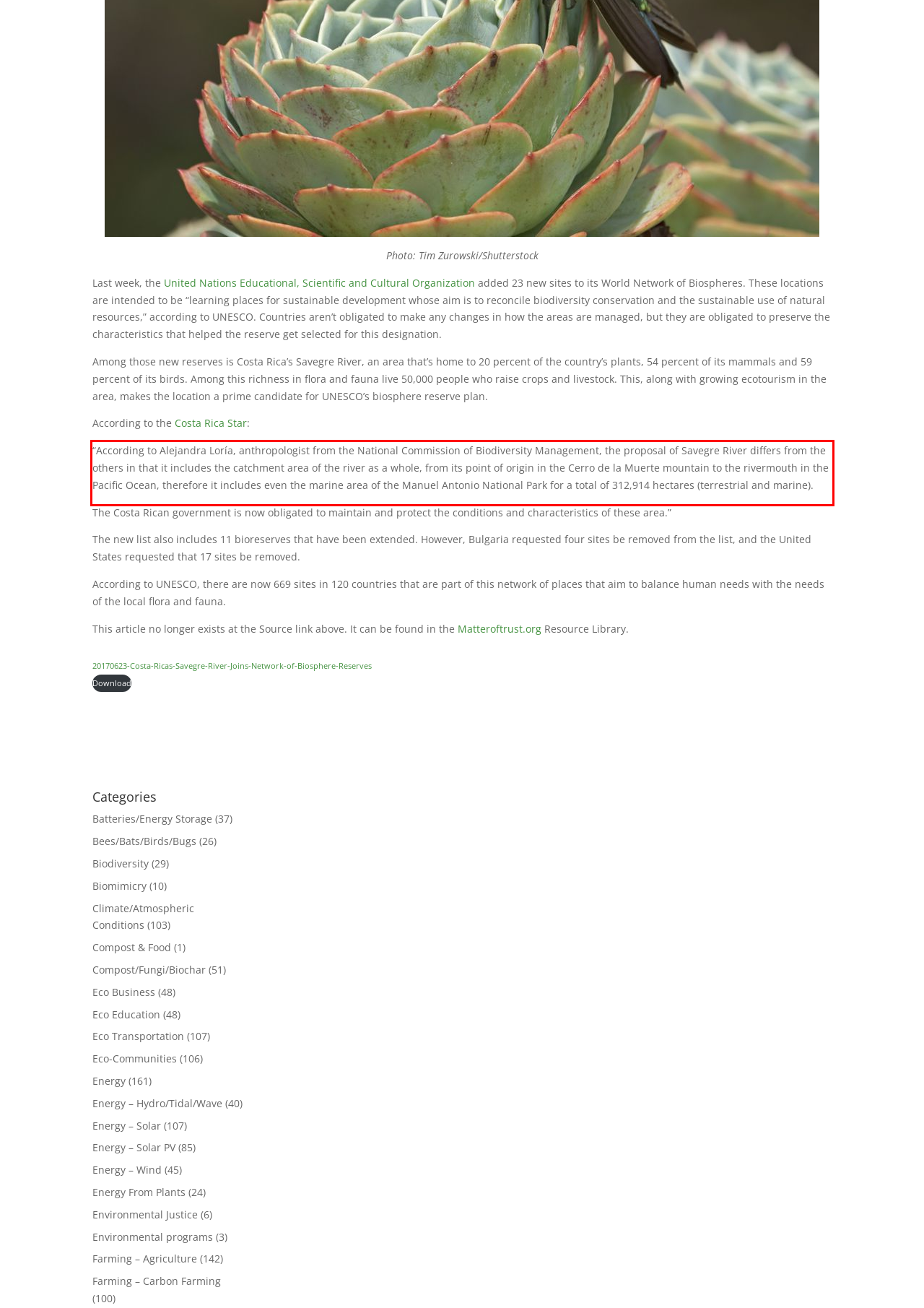You are provided with a screenshot of a webpage containing a red bounding box. Please extract the text enclosed by this red bounding box.

“According to Alejandra Loría, anthropologist from the National Commission of Biodiversity Management, the proposal of Savegre River differs from the others in that it includes the catchment area of the river as a whole, from its point of origin in the Cerro de la Muerte mountain to the rivermouth in the Pacific Ocean, therefore it includes even the marine area of the Manuel Antonio National Park for a total of 312,914 hectares (terrestrial and marine).